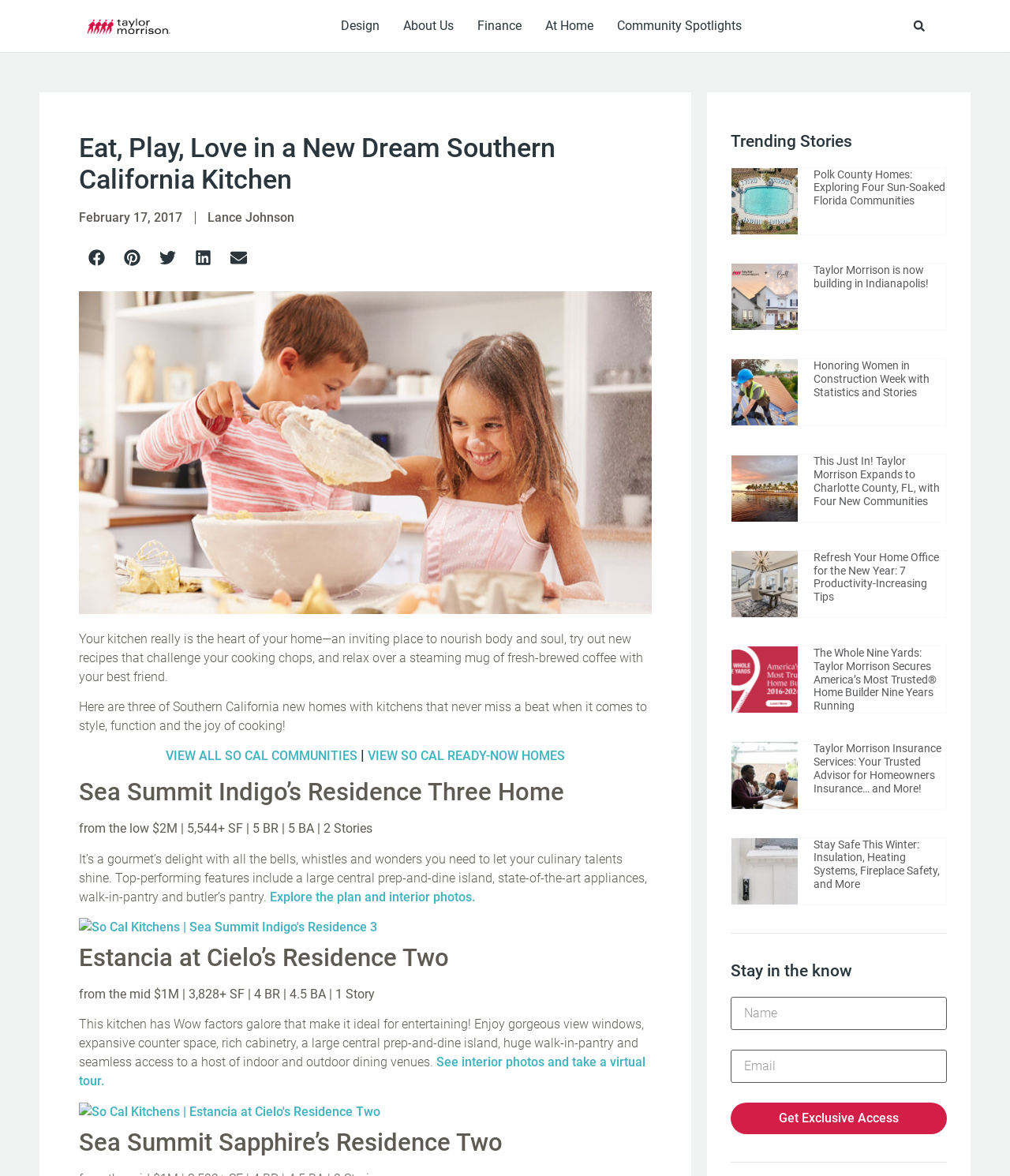Find the bounding box coordinates for the element described here: "name="form_fields[email]" placeholder="Email"".

[0.724, 0.893, 0.938, 0.921]